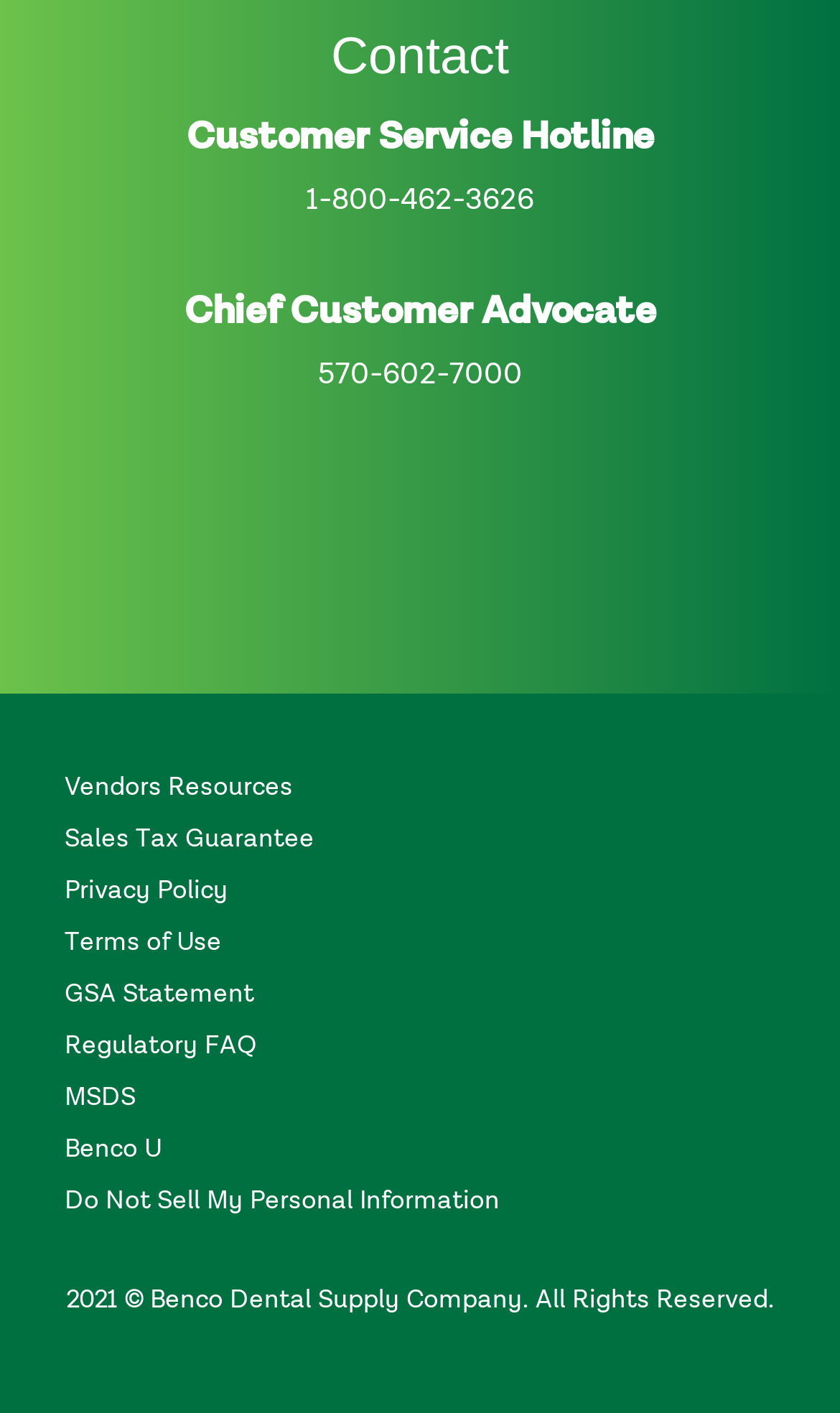Pinpoint the bounding box coordinates of the clickable area necessary to execute the following instruction: "View vendors resources". The coordinates should be given as four float numbers between 0 and 1, namely [left, top, right, bottom].

[0.077, 0.549, 0.349, 0.567]